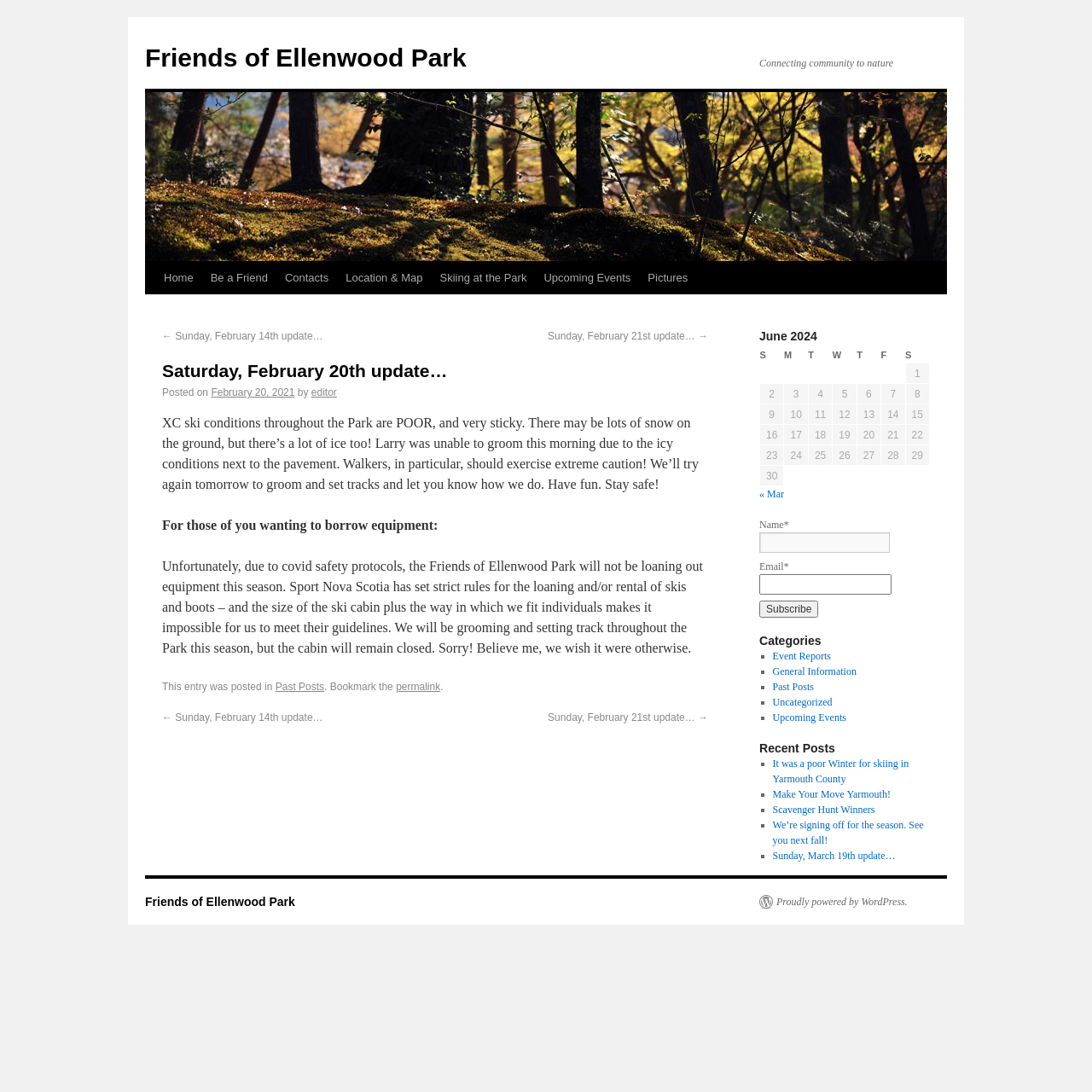Give a one-word or short-phrase answer to the following question: 
What is the current ski condition at the park?

POOR